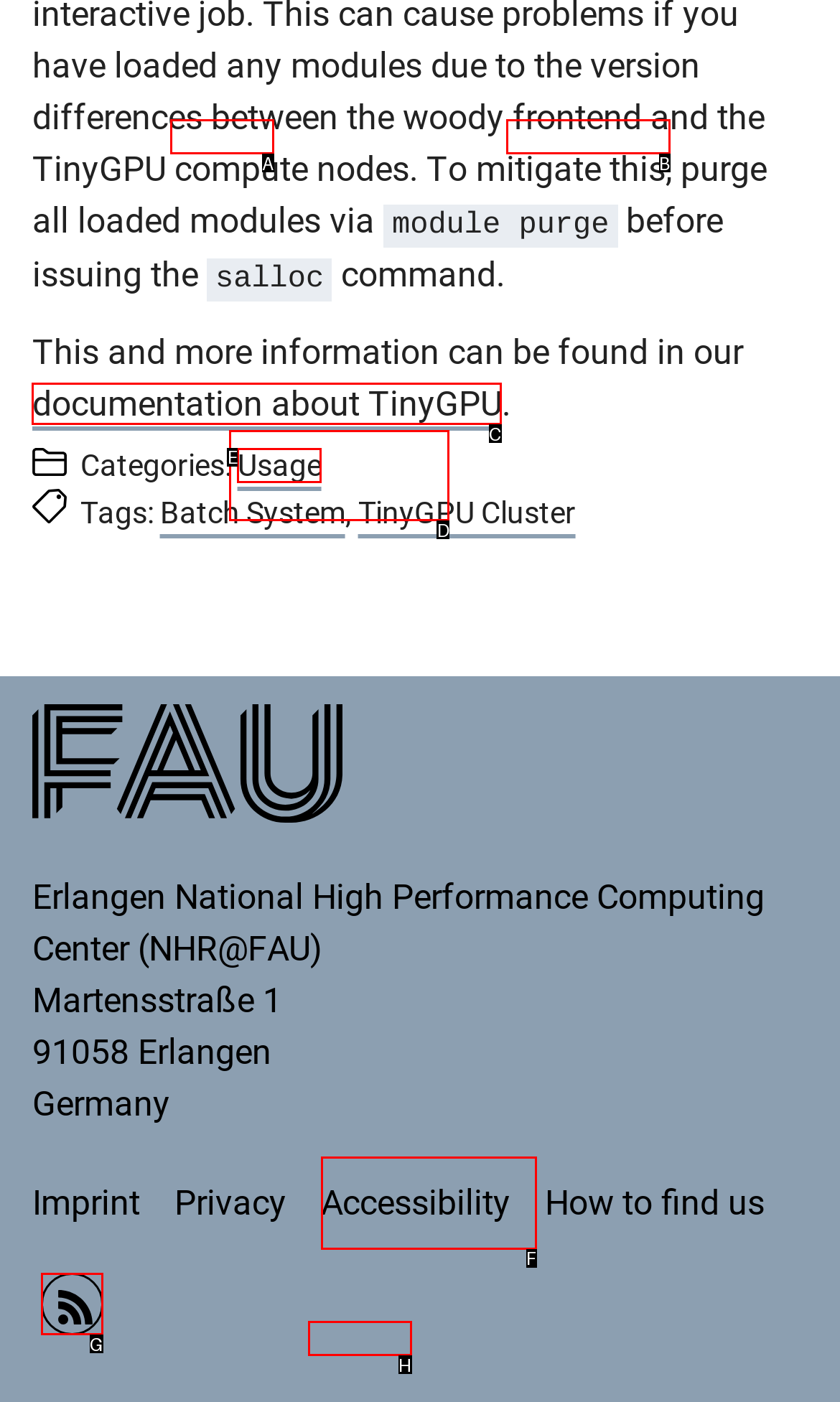Choose the letter that corresponds to the correct button to accomplish the task: Click the link to documentation about TinyGPU
Reply with the letter of the correct selection only.

C